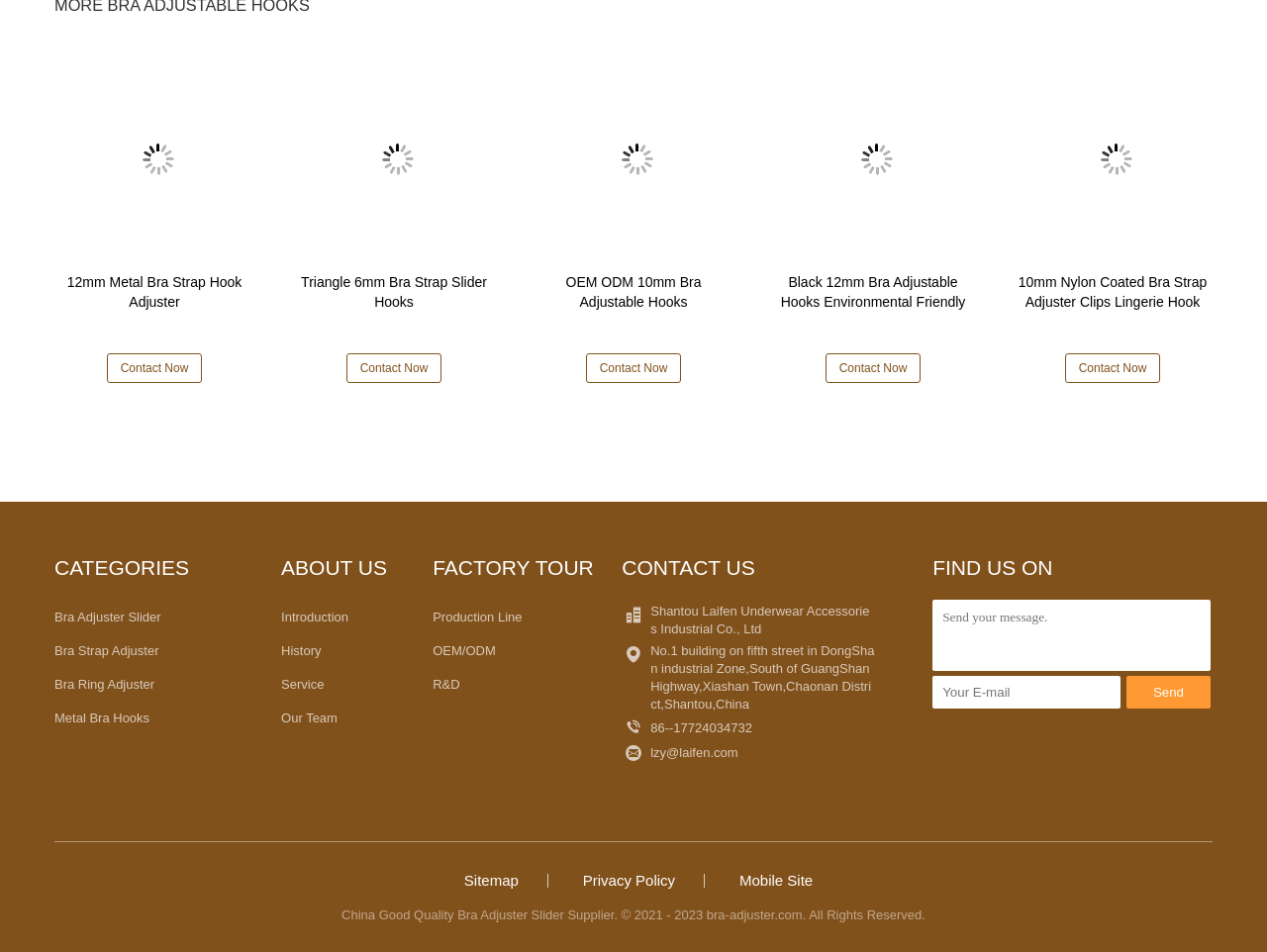How can I send a message to the company?
Can you provide an in-depth and detailed response to the question?

I found a message box on the webpage, which allows users to send a message to the company. The message box is accompanied by a 'Send' button, indicating that users can submit their messages using this feature.